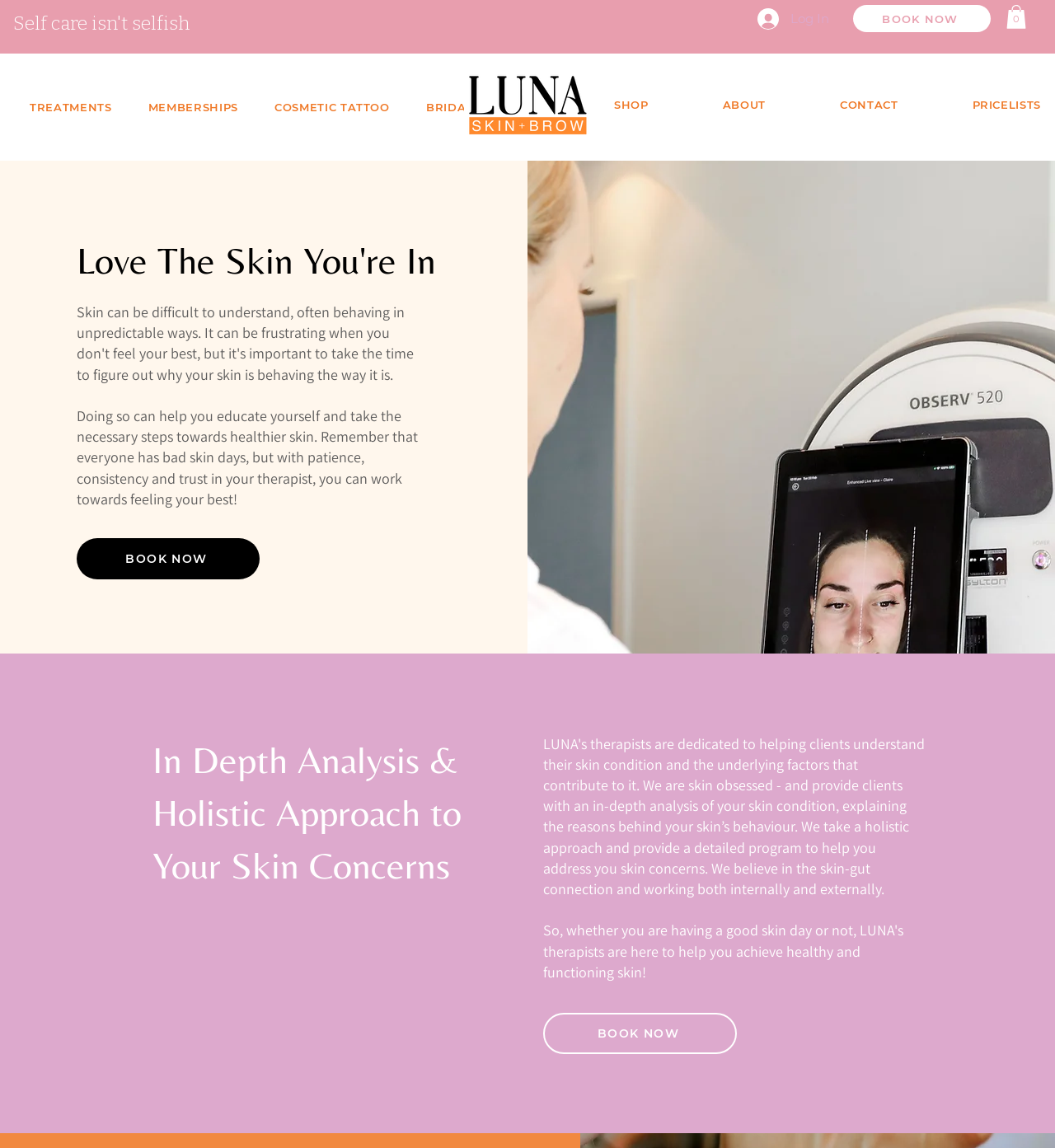Find the bounding box coordinates of the element's region that should be clicked in order to follow the given instruction: "View treatments". The coordinates should consist of four float numbers between 0 and 1, i.e., [left, top, right, bottom].

[0.011, 0.064, 0.123, 0.122]